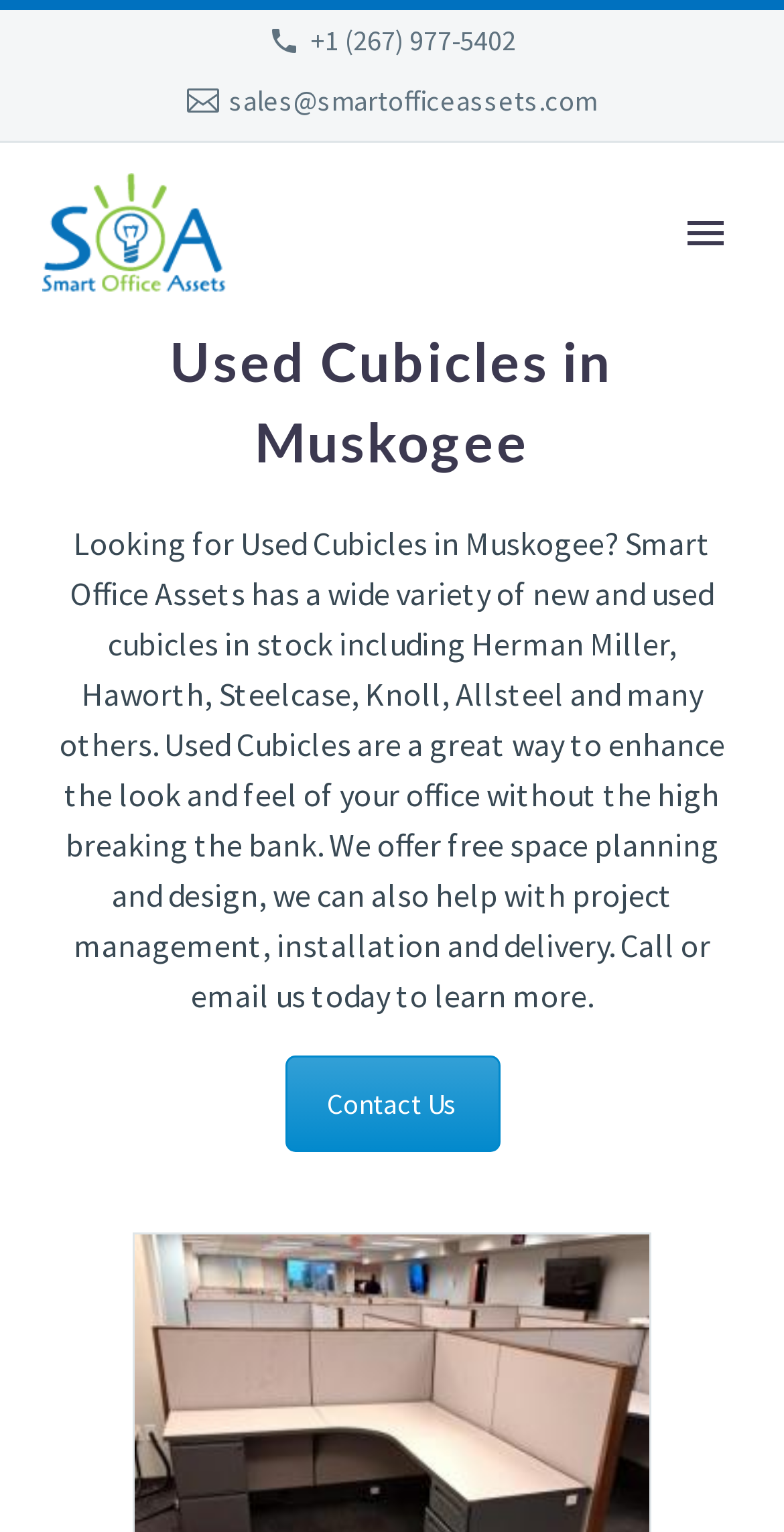Find the bounding box coordinates for the area that must be clicked to perform this action: "Search for office furniture".

[0.133, 0.946, 0.867, 0.999]